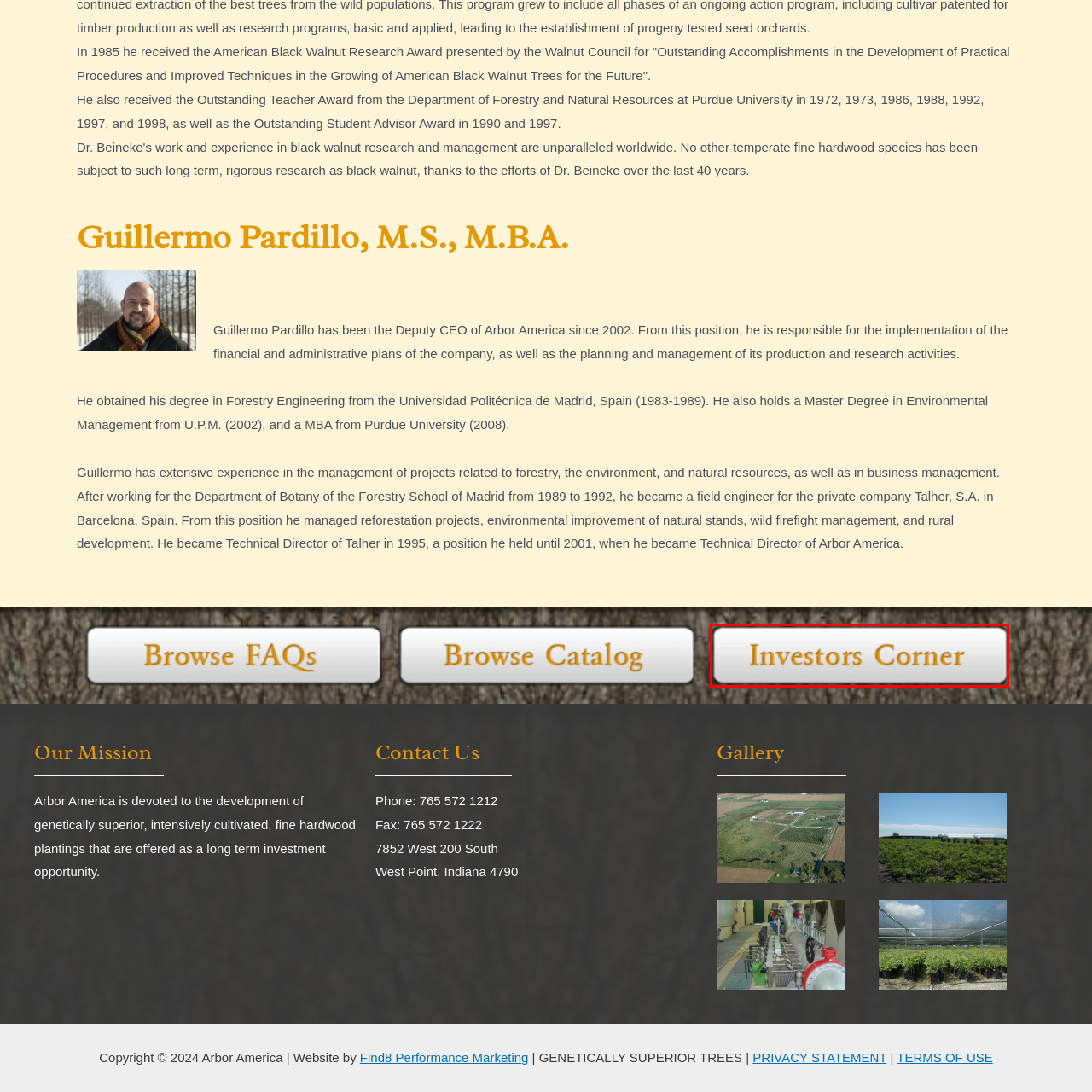Refer to the image marked by the red boundary and provide a single word or phrase in response to the question:
What type of projects are investors invited to explore?

Sustainable forestry and environmental projects